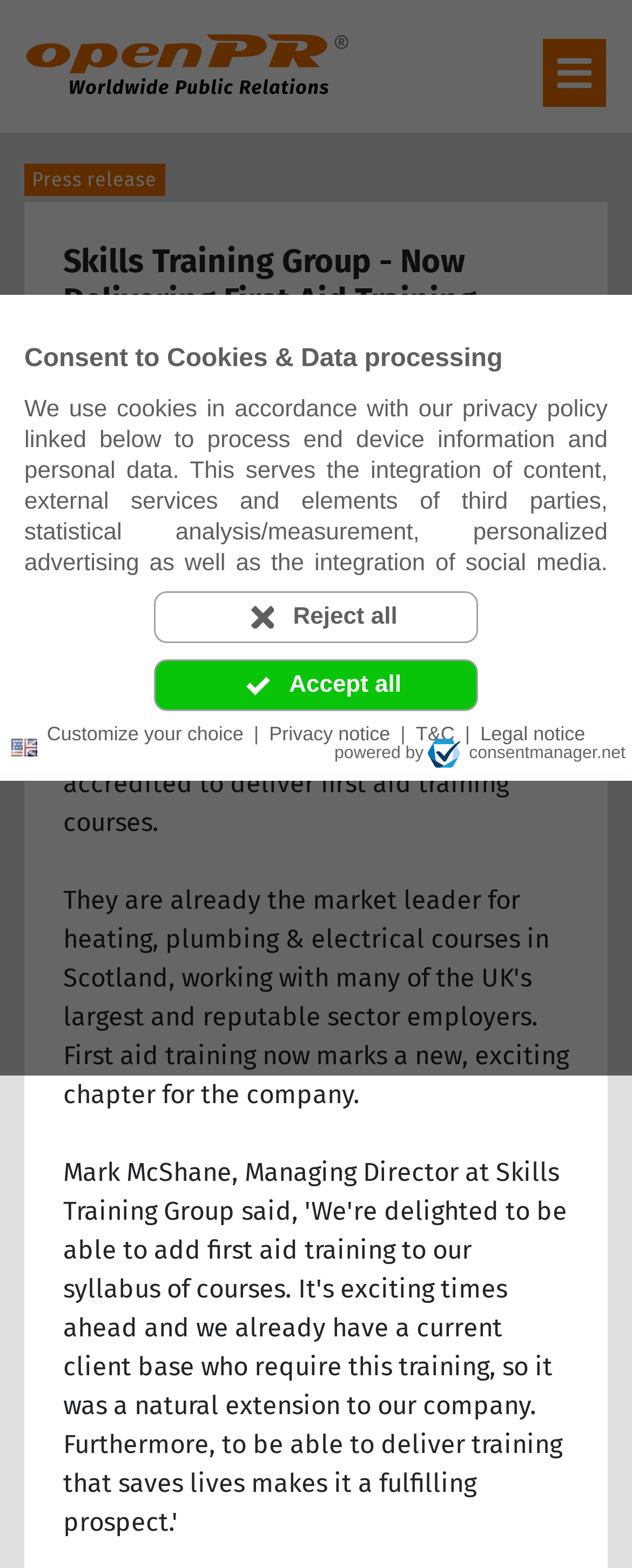What is the purpose of the 'Accept all' button?
Refer to the image and give a detailed answer to the query.

The 'Accept all' button is part of the consent to cookies and data processing dialog, which explains that the website uses cookies to integrate content, external services, and elements of third parties, statistical analysis, personalized advertising, and social media integration. By clicking the 'Accept all' button, the user consents to the above use.